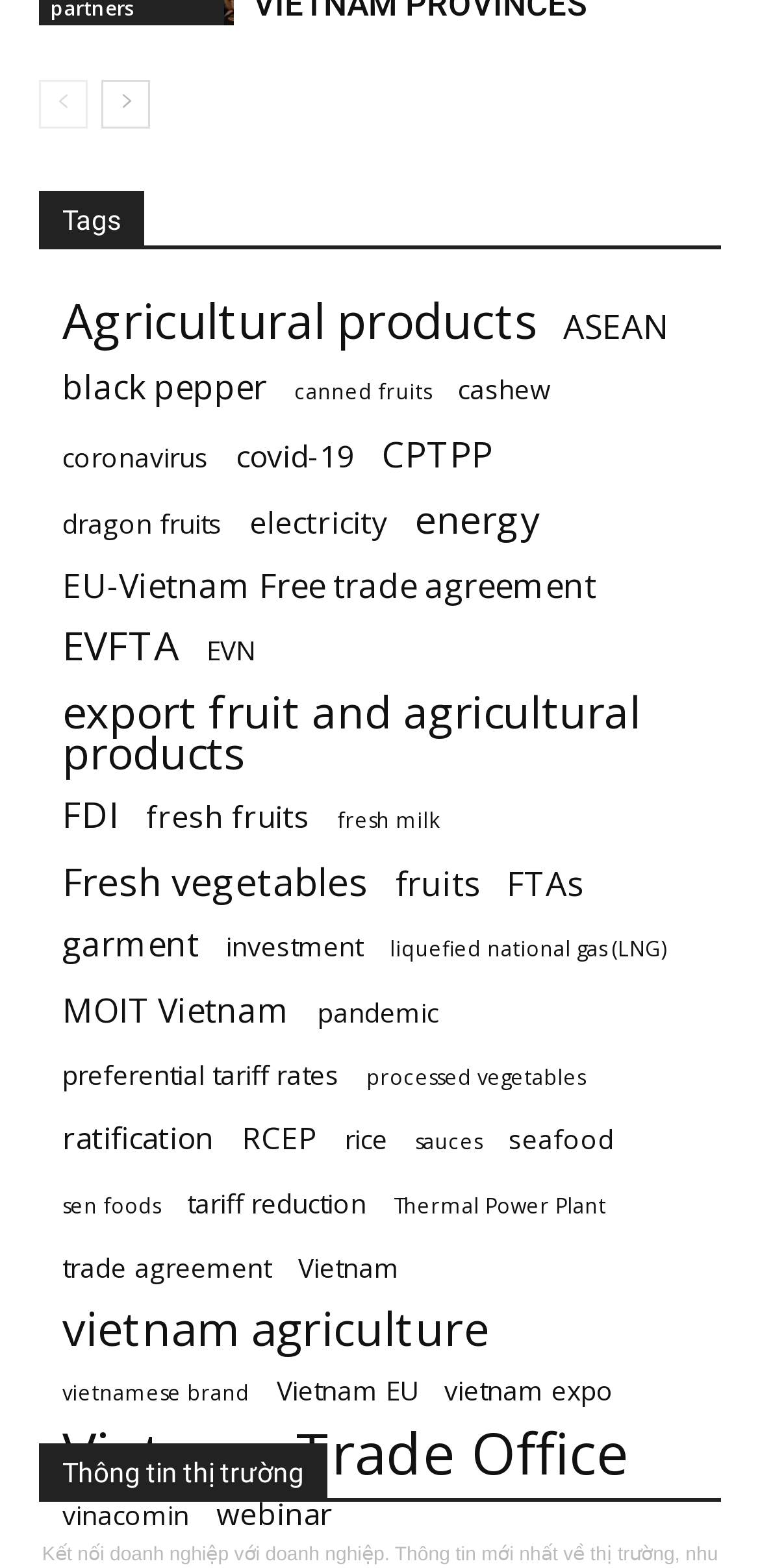How many links are related to 'covid-19'?
Using the image, provide a detailed and thorough answer to the question.

According to the link 'covid-19 (3 items)', there are 3 items related to covid-19.